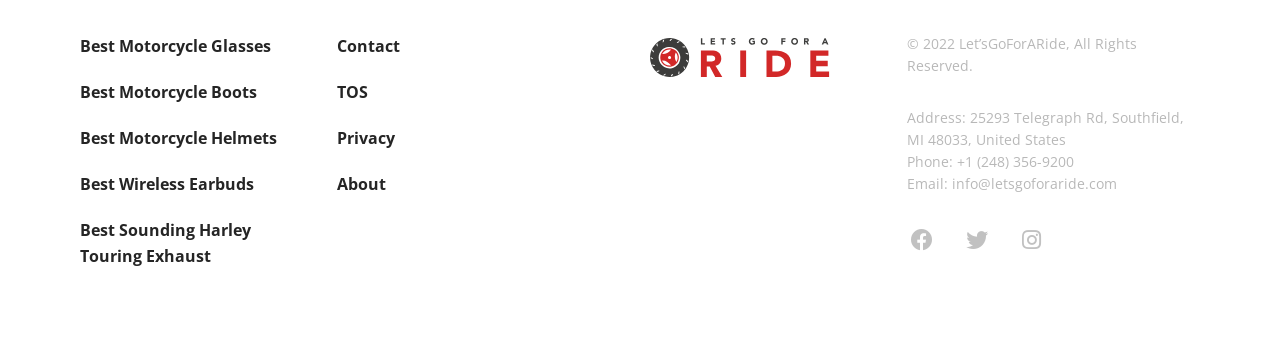Given the element description "Best Motorcycle Glasses", identify the bounding box of the corresponding UI element.

[0.062, 0.098, 0.247, 0.175]